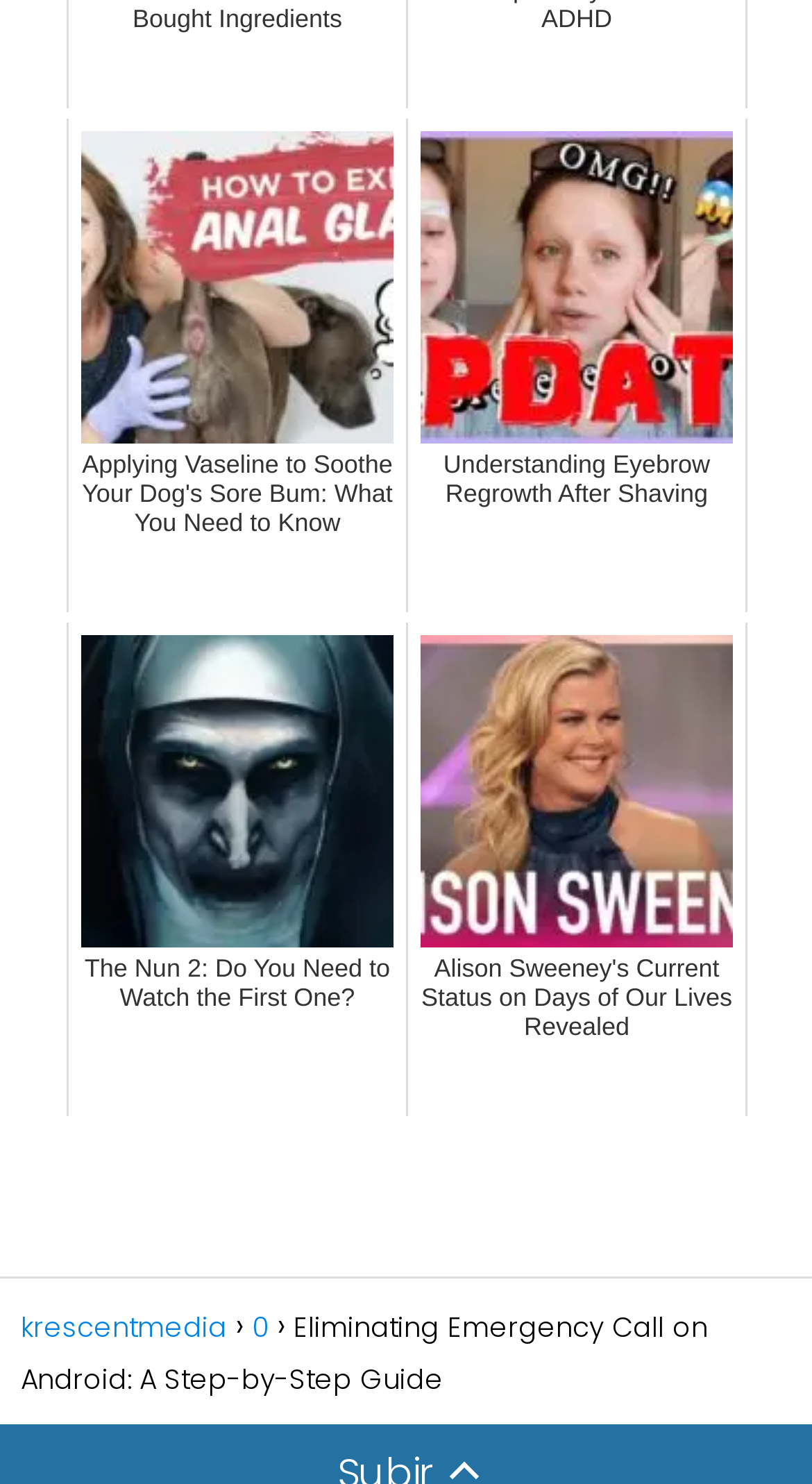Refer to the image and provide an in-depth answer to the question: 
How many links have a y1 coordinate greater than 0.8?

By examining the bounding box coordinates, I can see that there are three links with y1 coordinates greater than 0.8, which indicates they are located at the bottom of the page.